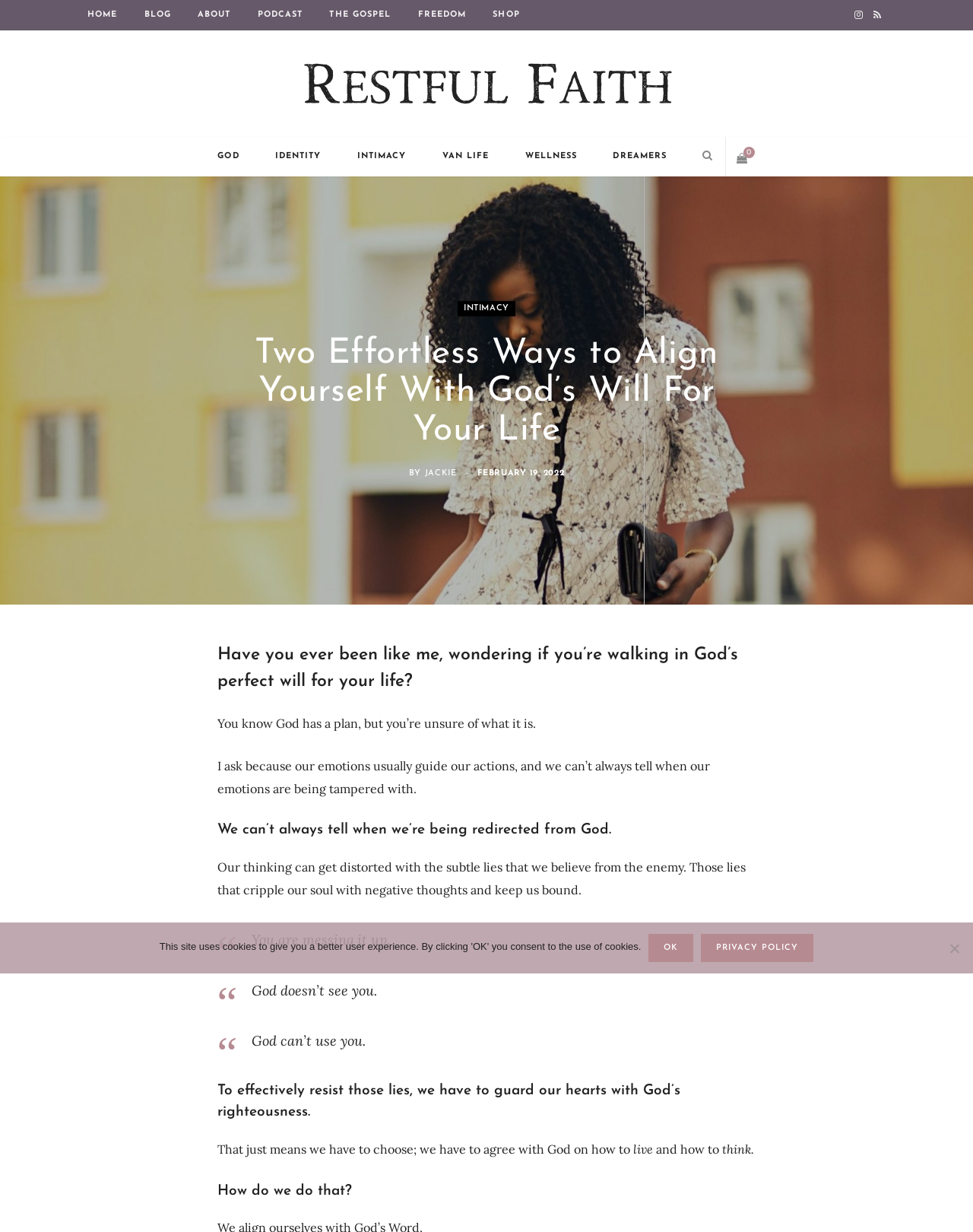Answer the following query with a single word or phrase:
What is the date of the article?

February 19, 2022